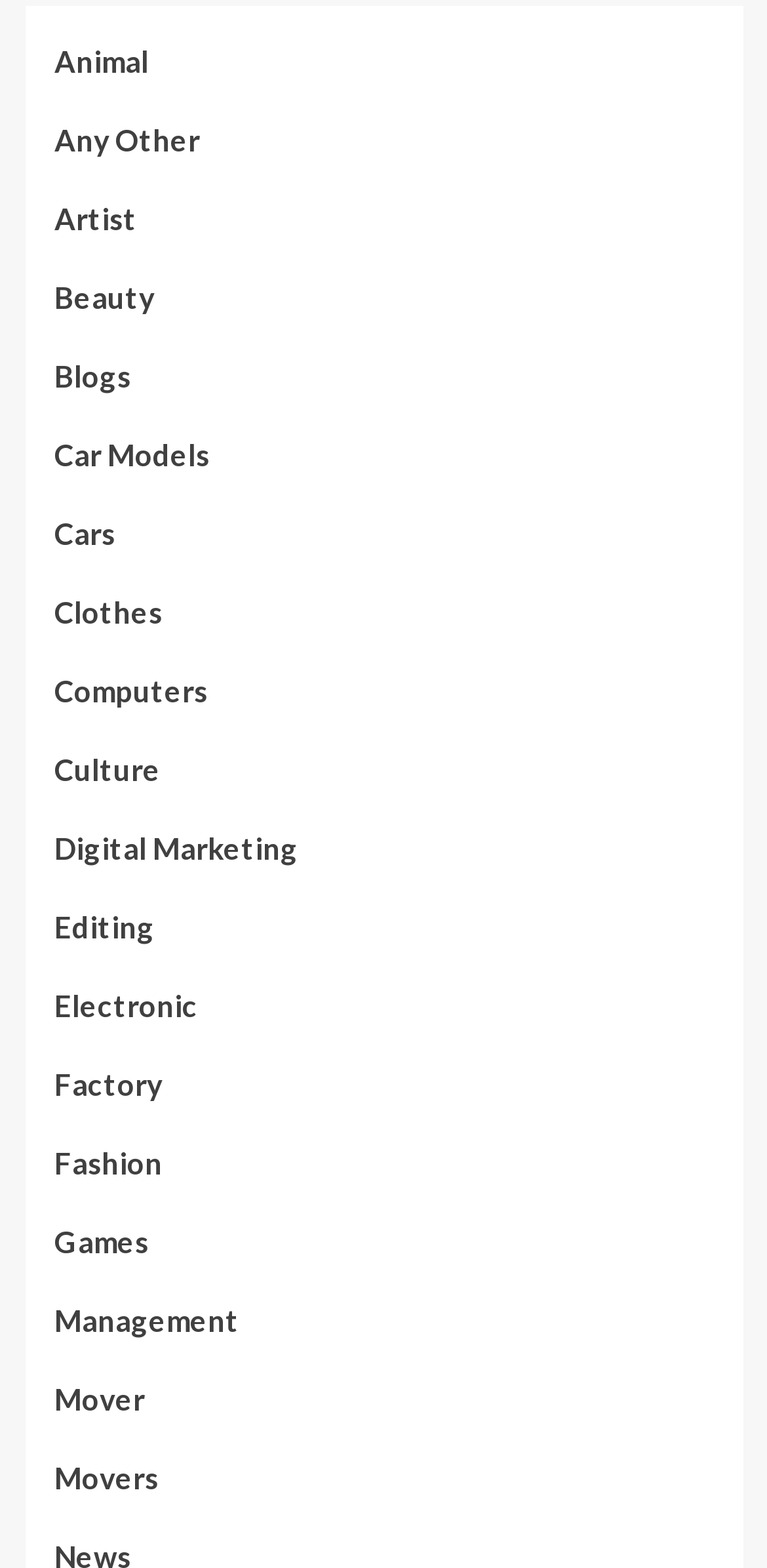Give a short answer to this question using one word or a phrase:
What is the longest category name?

Digital Marketing